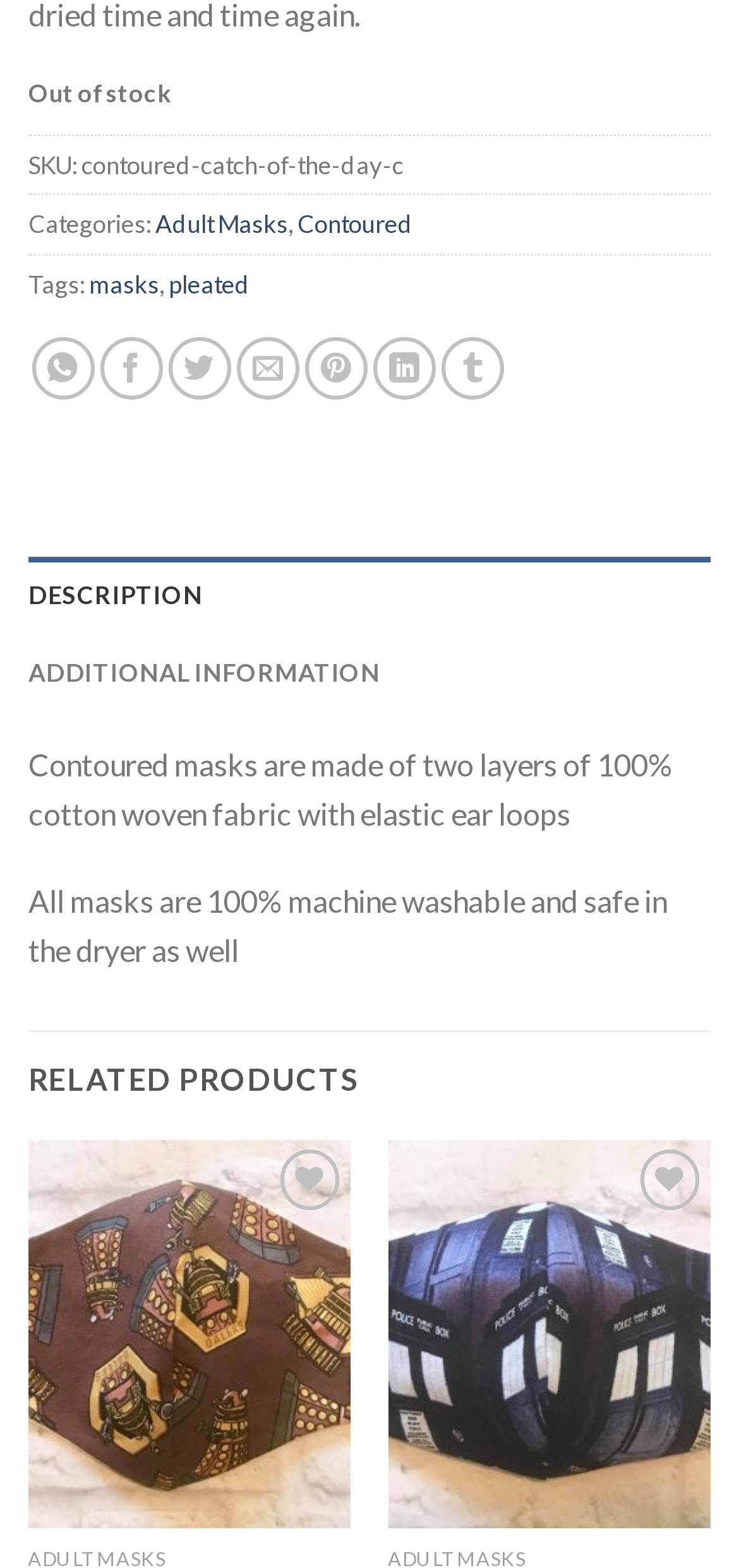What is the name of the related product?
From the image, respond with a single word or phrase.

Contoured Adult Small Dr Who Daleks